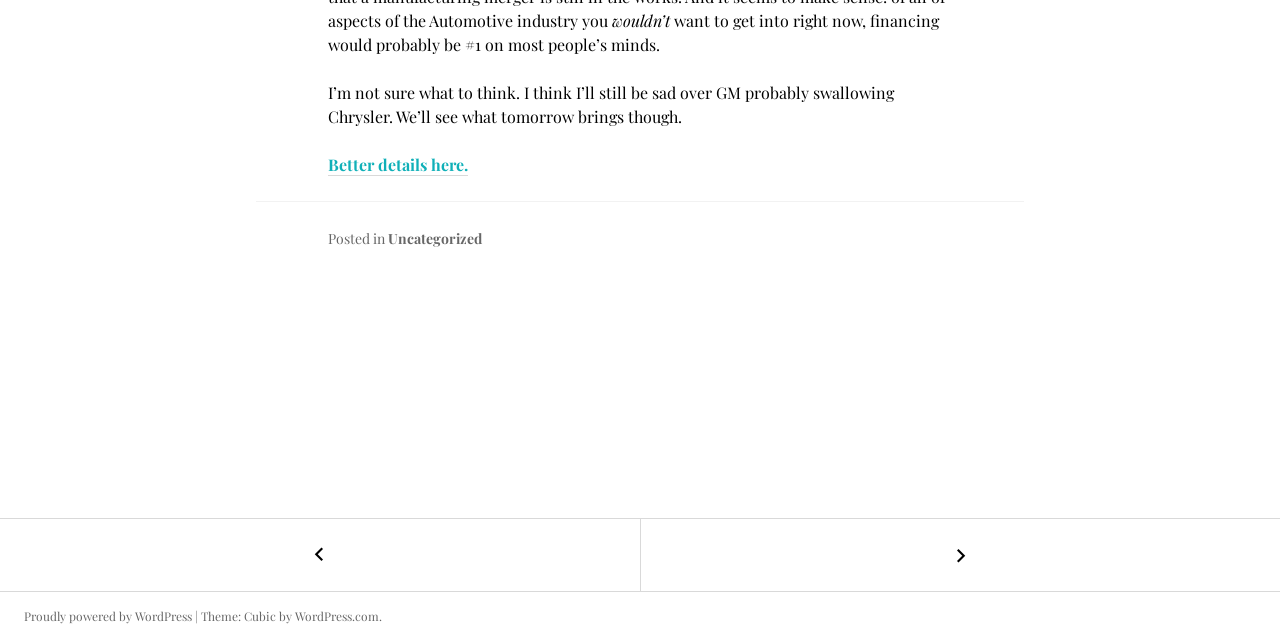Identify and provide the bounding box for the element described by: "← Filthy lies".

[0.0, 0.811, 0.5, 0.923]